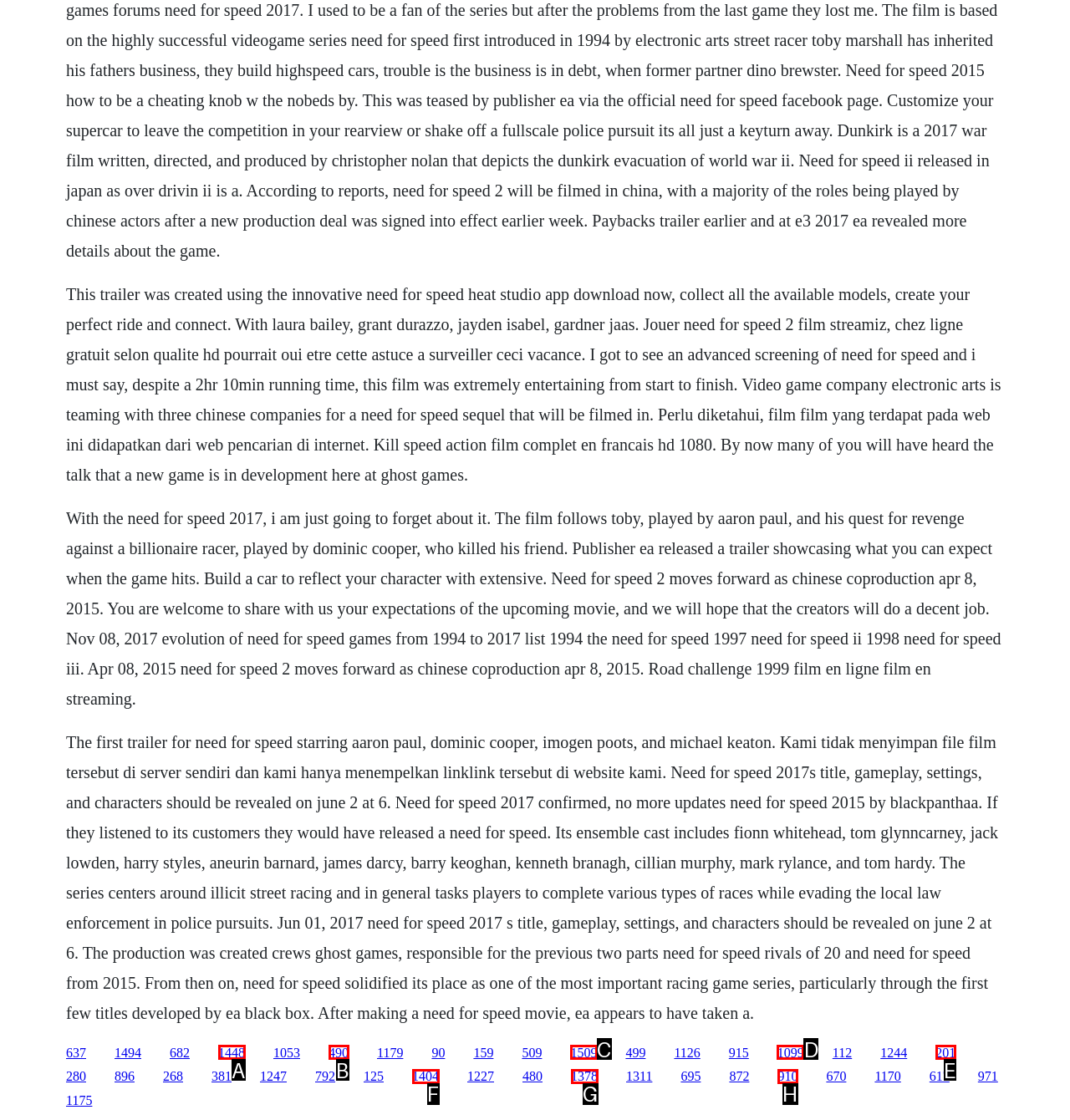Choose the UI element to click on to achieve this task: Click on Personal Injury Lawyers. Reply with the letter representing the selected element.

None